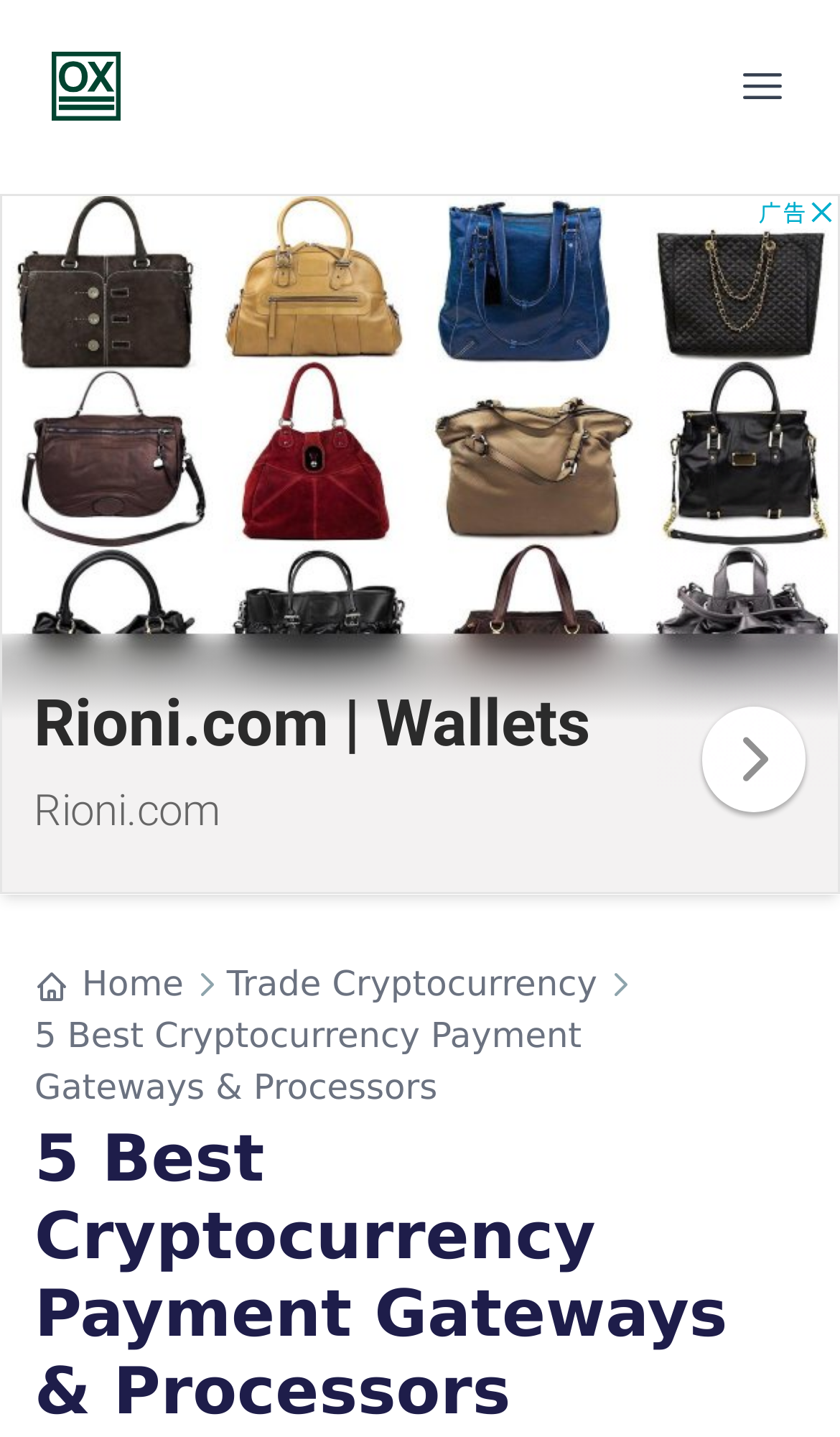Determine the bounding box for the described UI element: "OX-Currencies".

[0.046, 0.027, 0.159, 0.093]